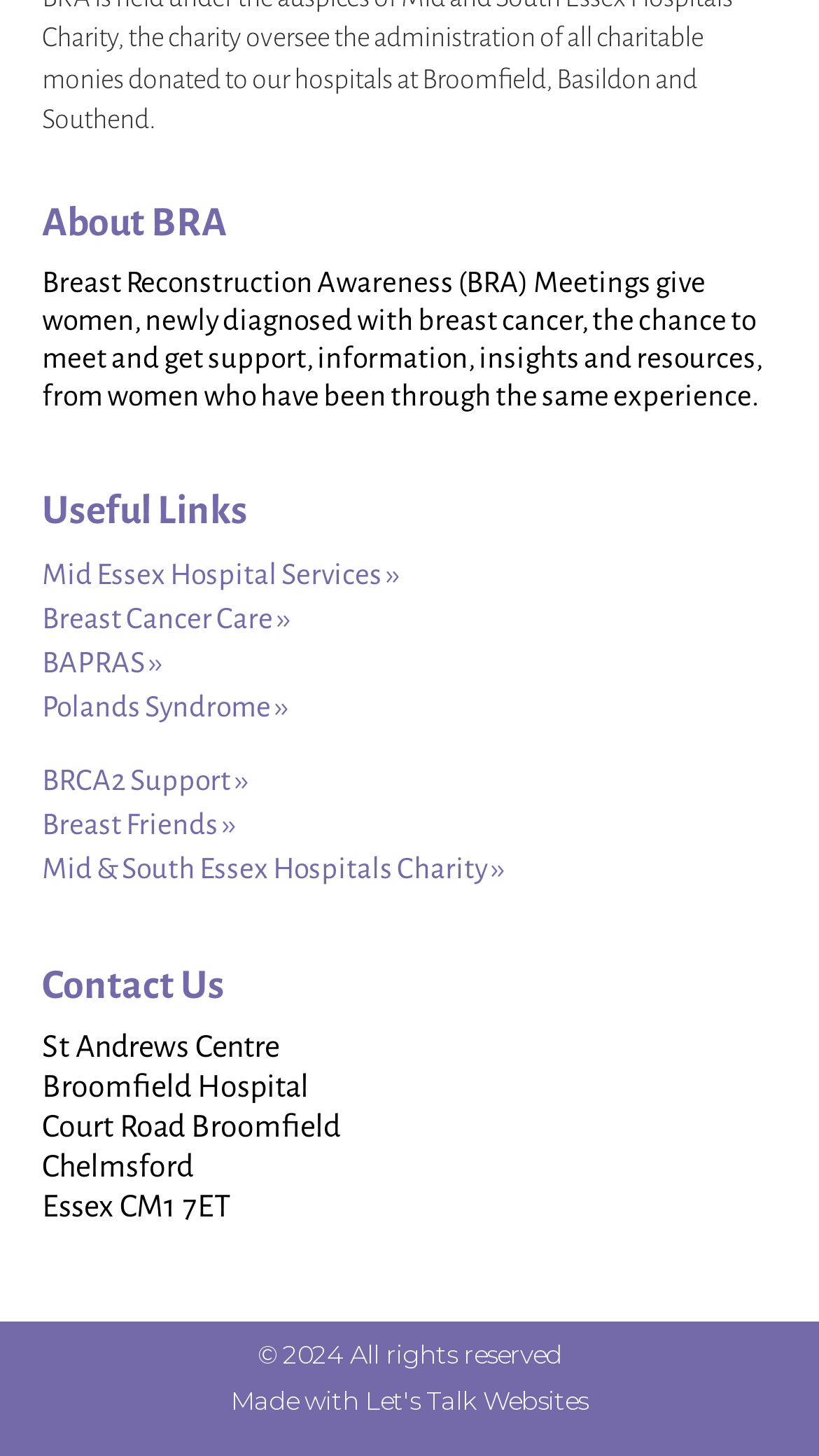Please identify the bounding box coordinates of where to click in order to follow the instruction: "Visit 'Breast Cancer Care'".

[0.051, 0.414, 0.354, 0.436]